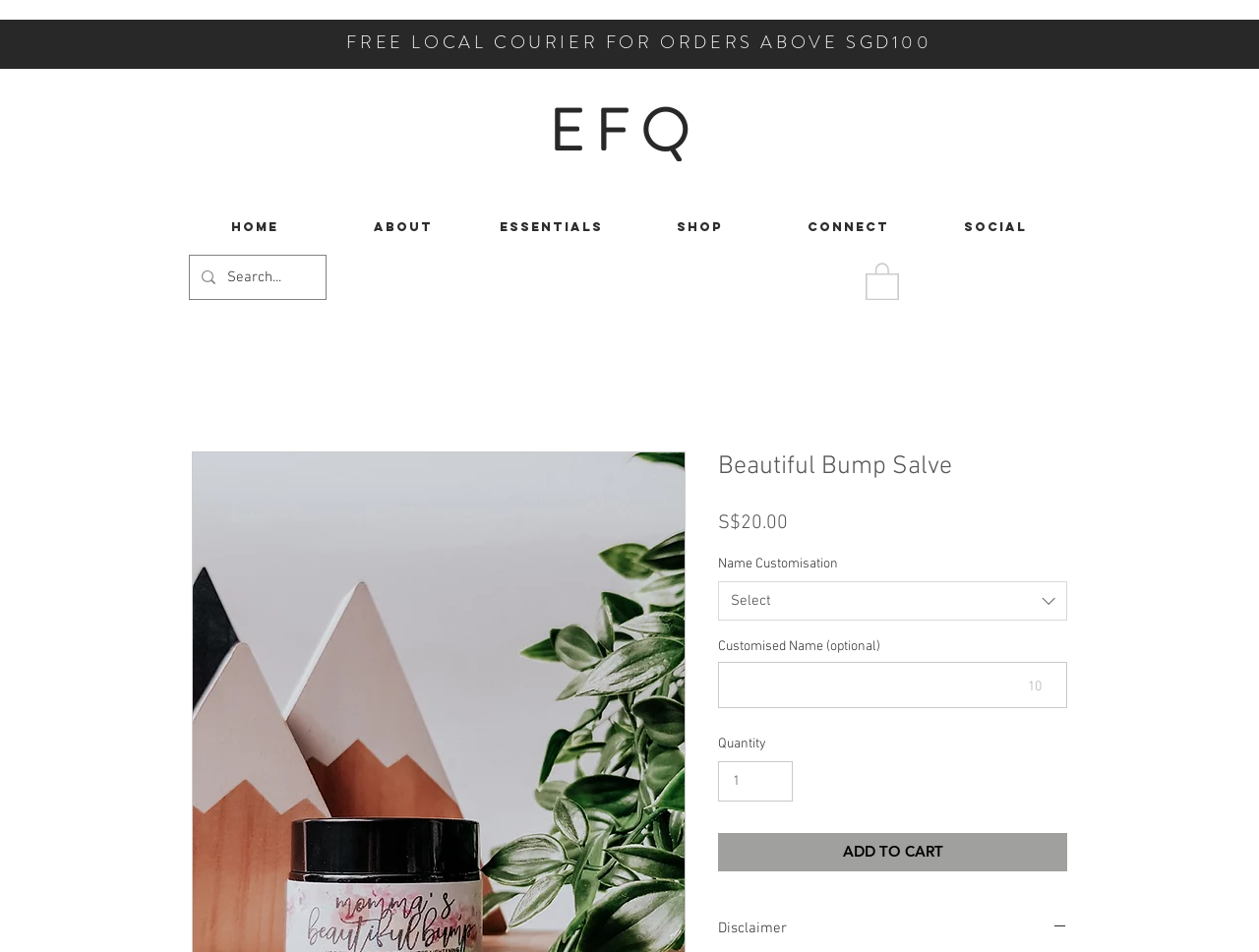Give a one-word or one-phrase response to the question: 
What is the minimum quantity that can be added to the cart?

1